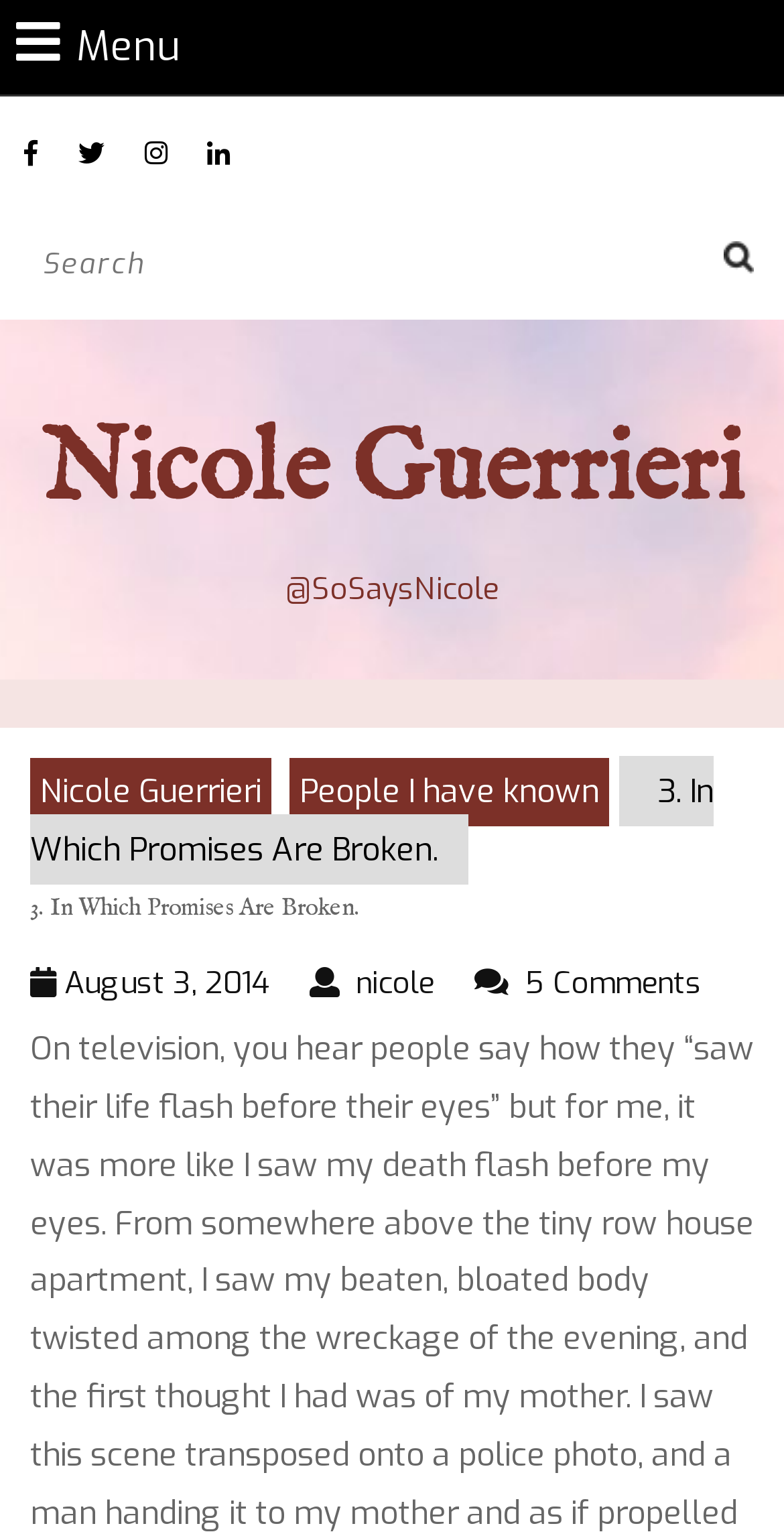Please specify the coordinates of the bounding box for the element that should be clicked to carry out this instruction: "Read the post '3. In Which Promises Are Broken.'". The coordinates must be four float numbers between 0 and 1, formatted as [left, top, right, bottom].

[0.038, 0.502, 0.91, 0.568]